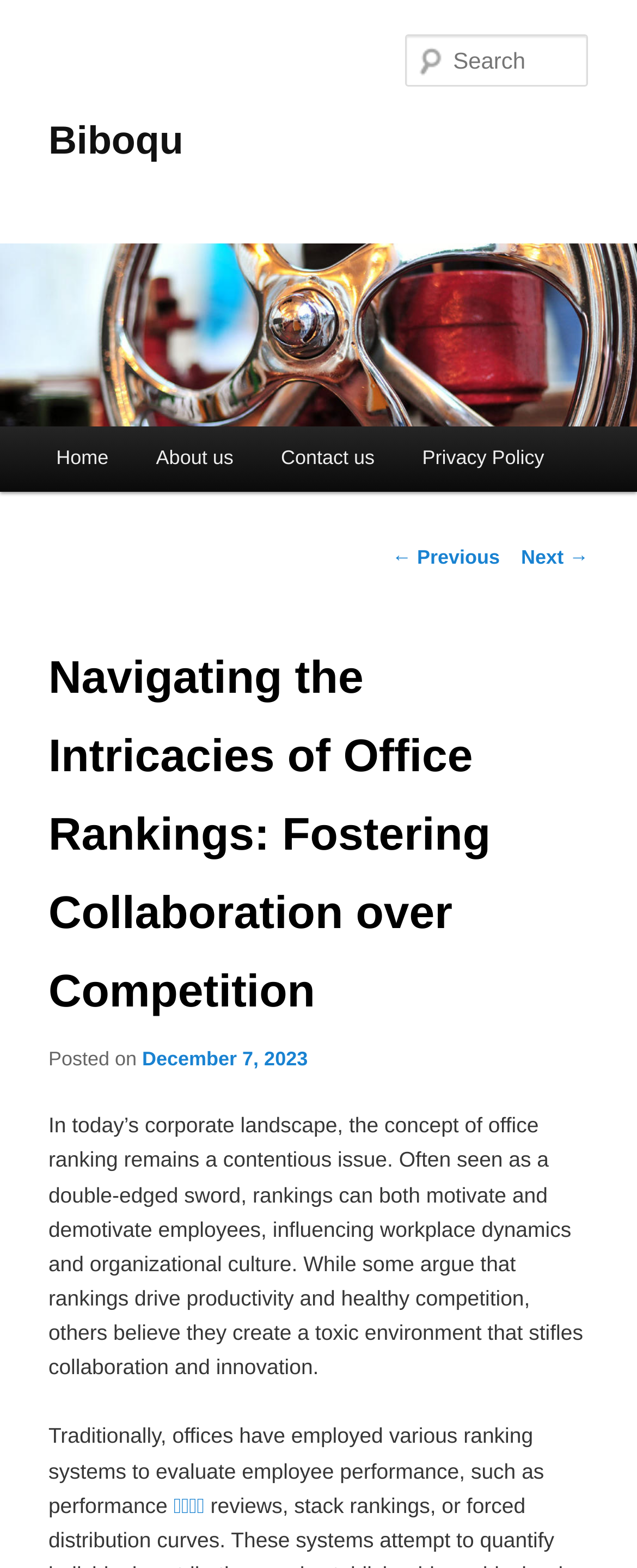Identify the bounding box coordinates for the element you need to click to achieve the following task: "Search for something". Provide the bounding box coordinates as four float numbers between 0 and 1, in the form [left, top, right, bottom].

[0.637, 0.022, 0.924, 0.055]